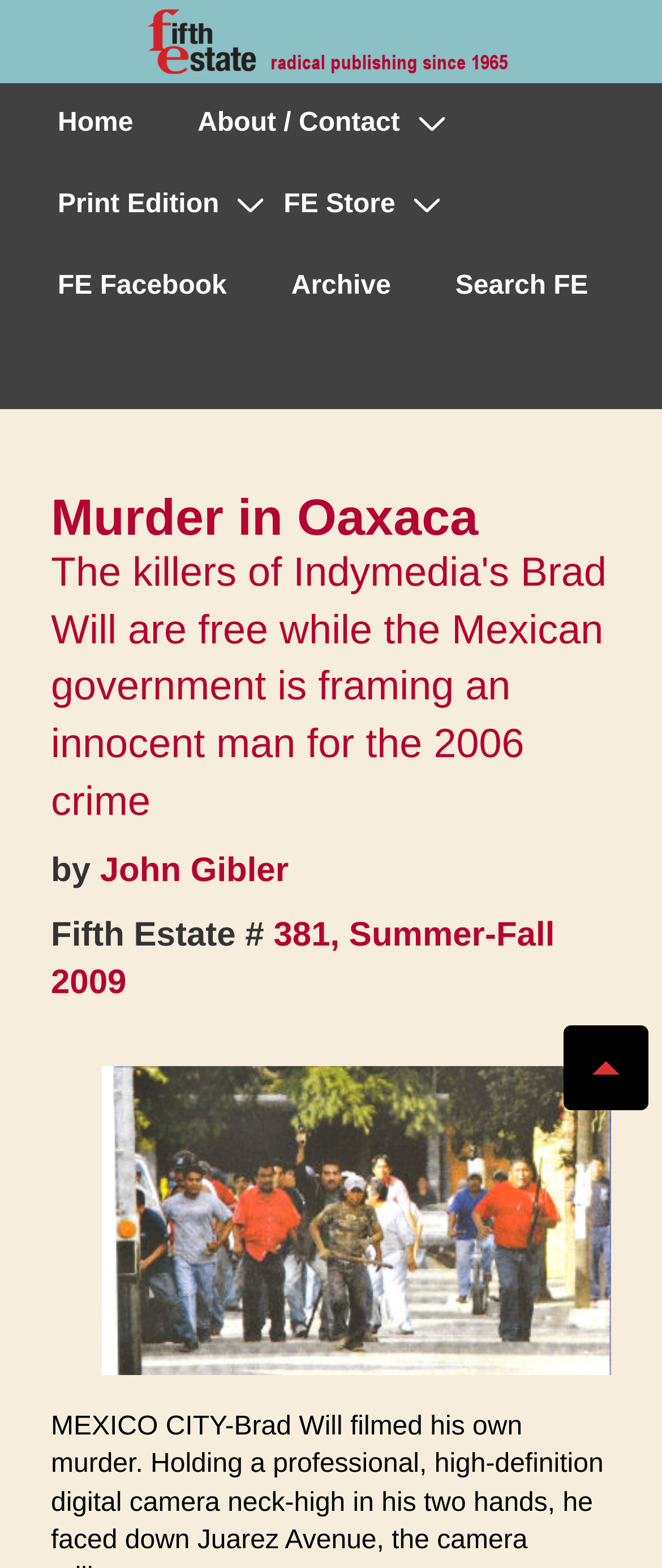What is the purpose of the 'Scroll to Top' button?
Refer to the screenshot and answer in one word or phrase.

To scroll to the top of the page